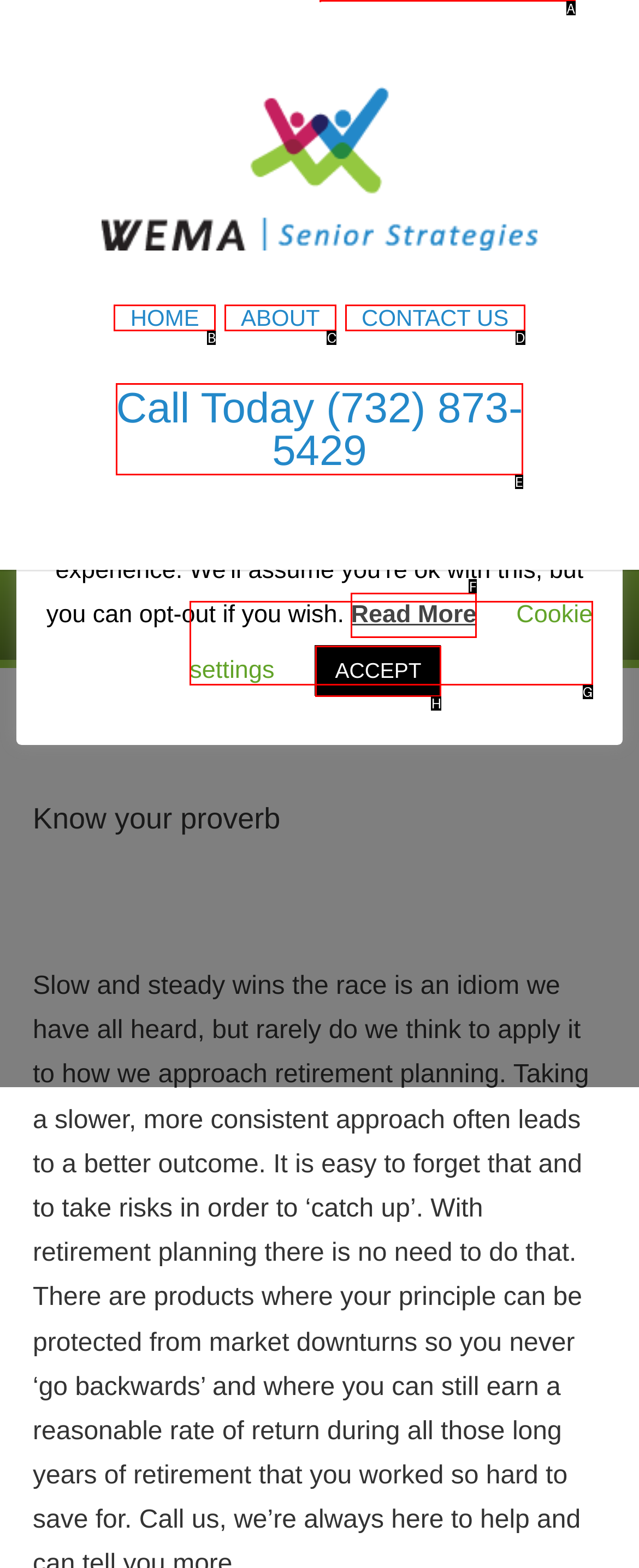From the given options, choose the one to complete the task: search for something
Indicate the letter of the correct option.

A